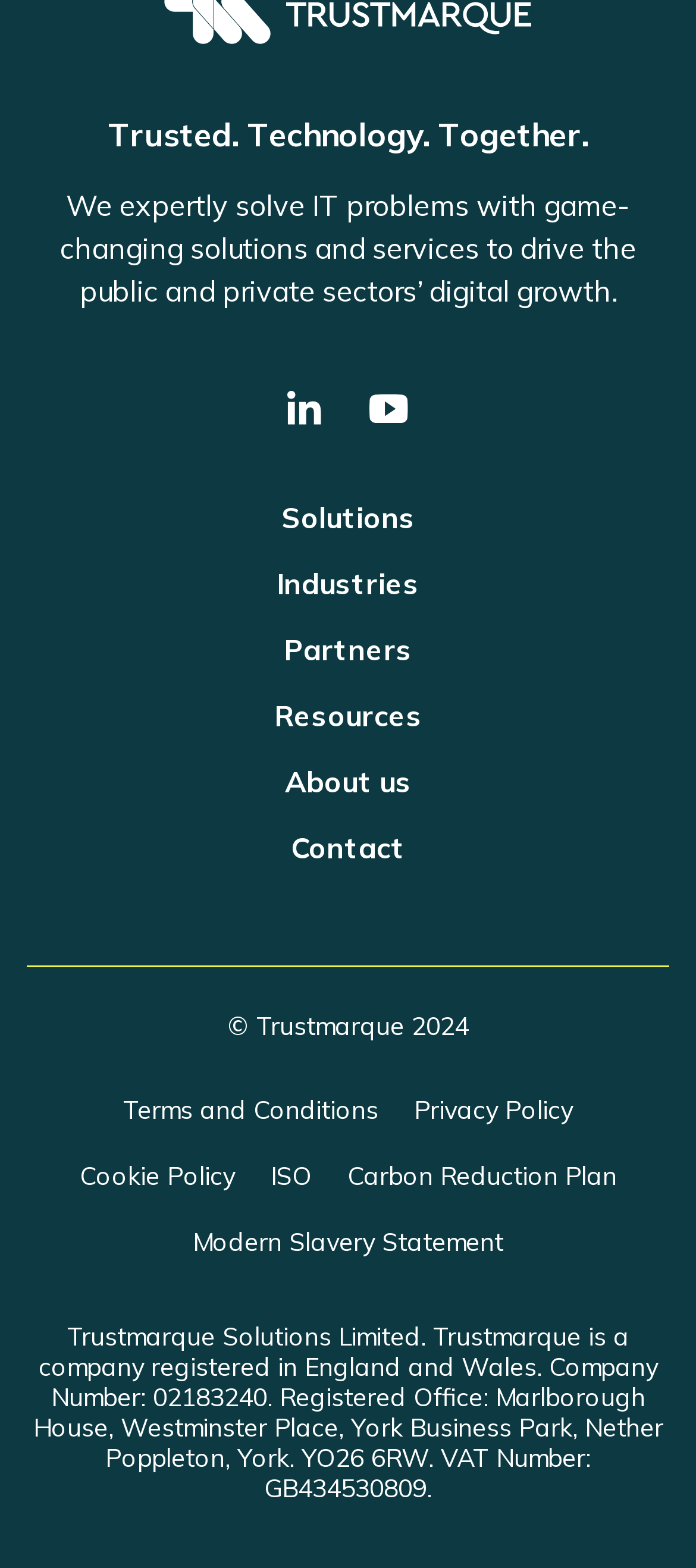Highlight the bounding box coordinates of the element you need to click to perform the following instruction: "Click the 'Get in Touch' heading."

None